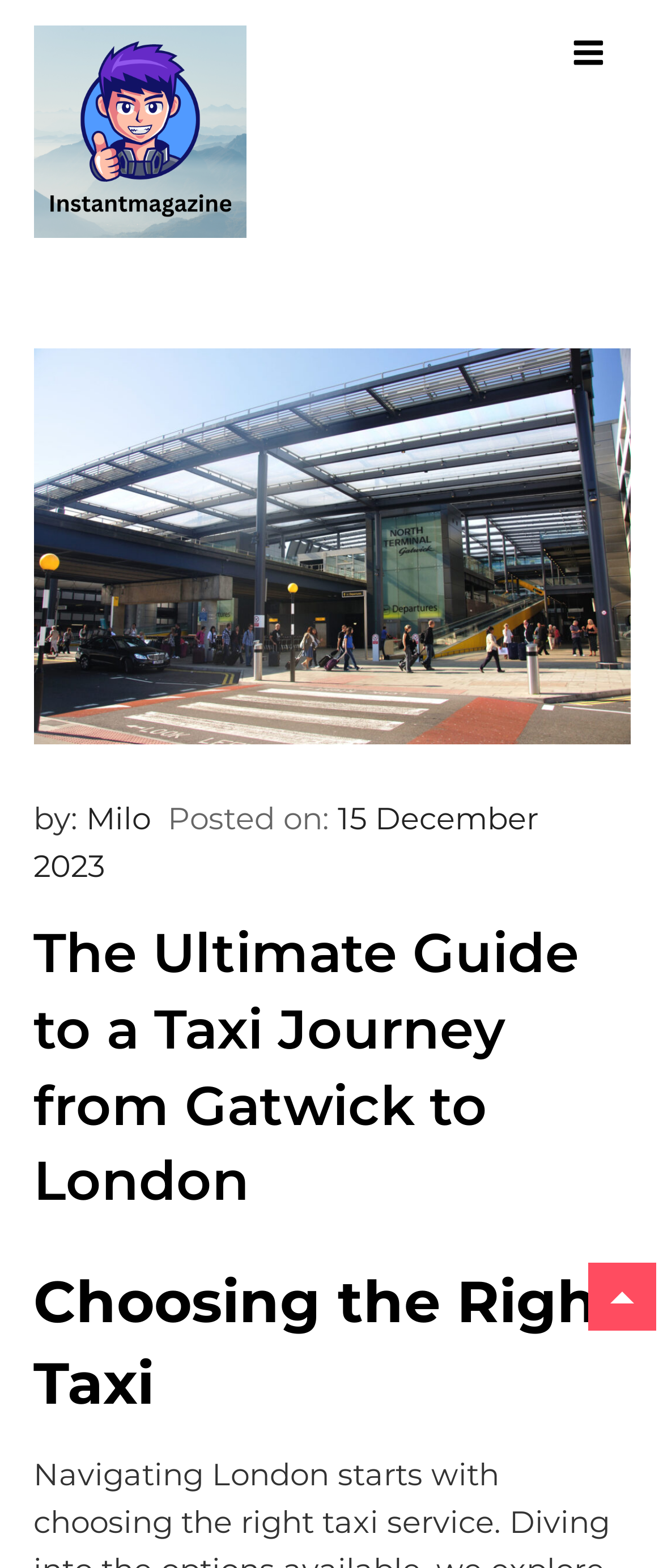Can you give a detailed response to the following question using the information from the image? What is the logo of the website?

The logo of the website is Instantmagazine Square Logo, which is an image located at the top left corner of the webpage, with a bounding box of [0.05, 0.016, 0.371, 0.152].